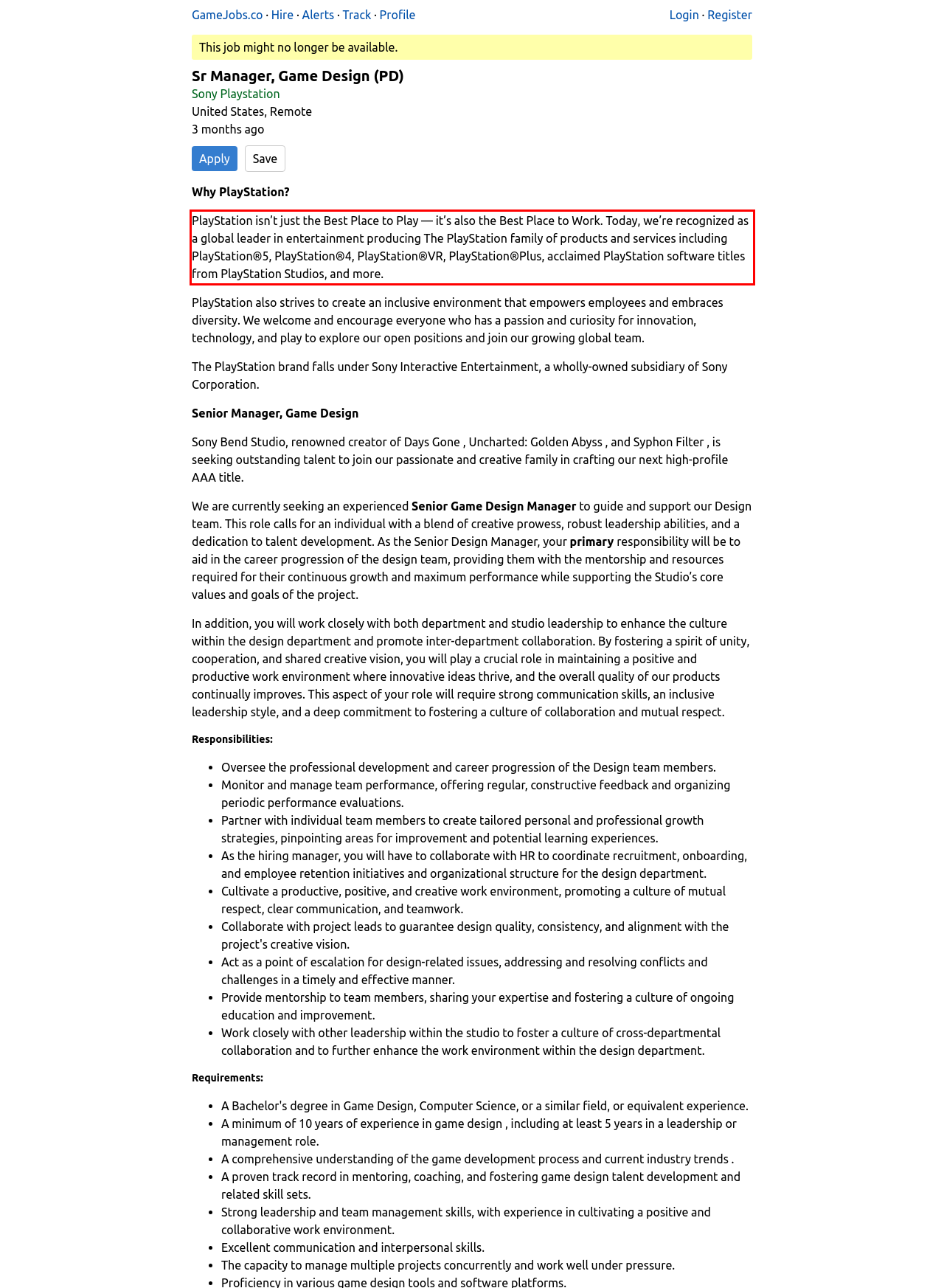Given a screenshot of a webpage, locate the red bounding box and extract the text it encloses.

PlayStation isn’t just the Best Place to Play — it’s also the Best Place to Work. Today, we’re recognized as a global leader in entertainment producing The PlayStation family of products and services including PlayStation®5, PlayStation®4, PlayStation®VR, PlayStation®Plus, acclaimed PlayStation software titles from PlayStation Studios, and more.